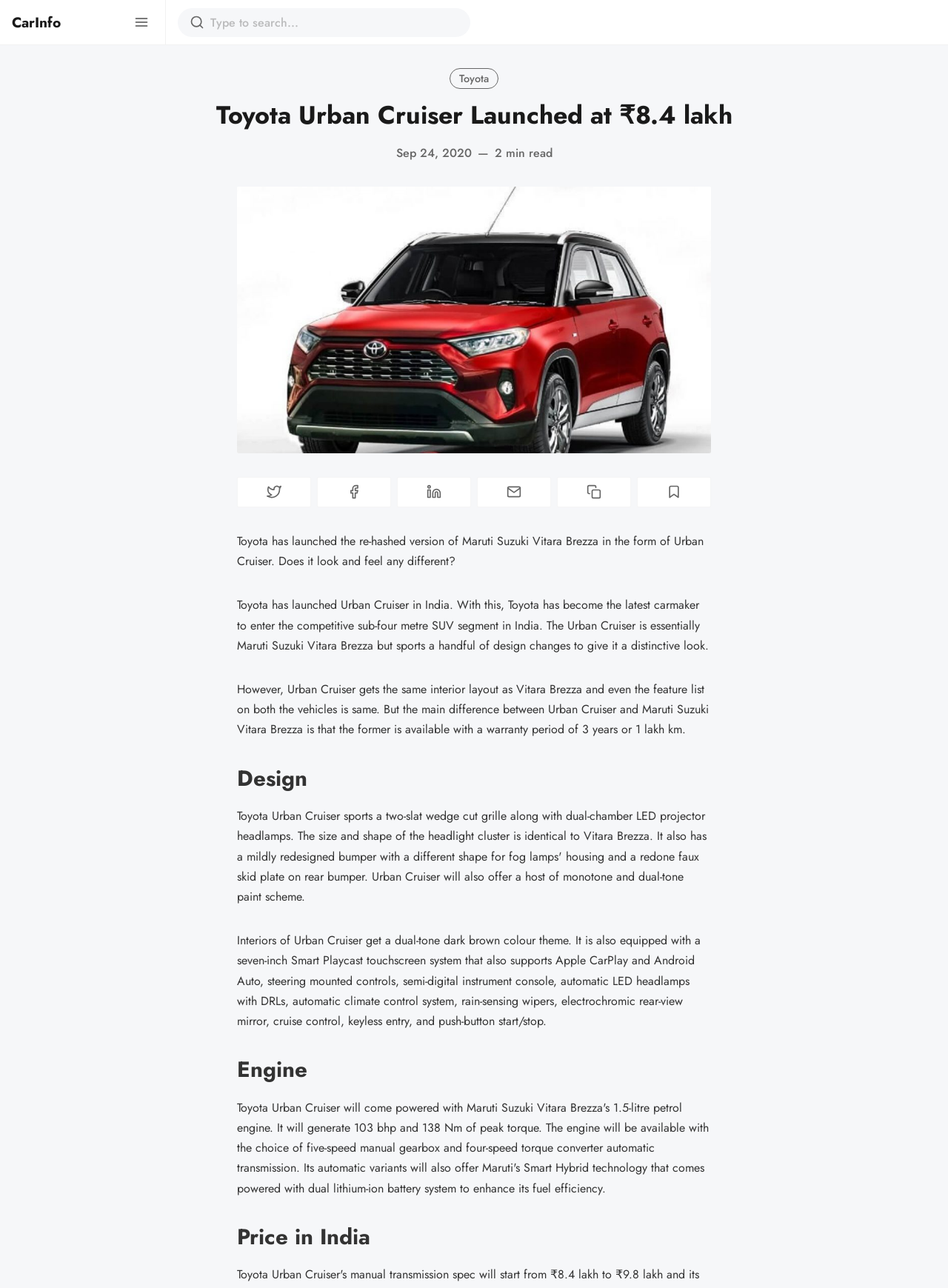Identify and extract the main heading from the webpage.

Toyota Urban Cruiser Launched at ₹8.4 lakh